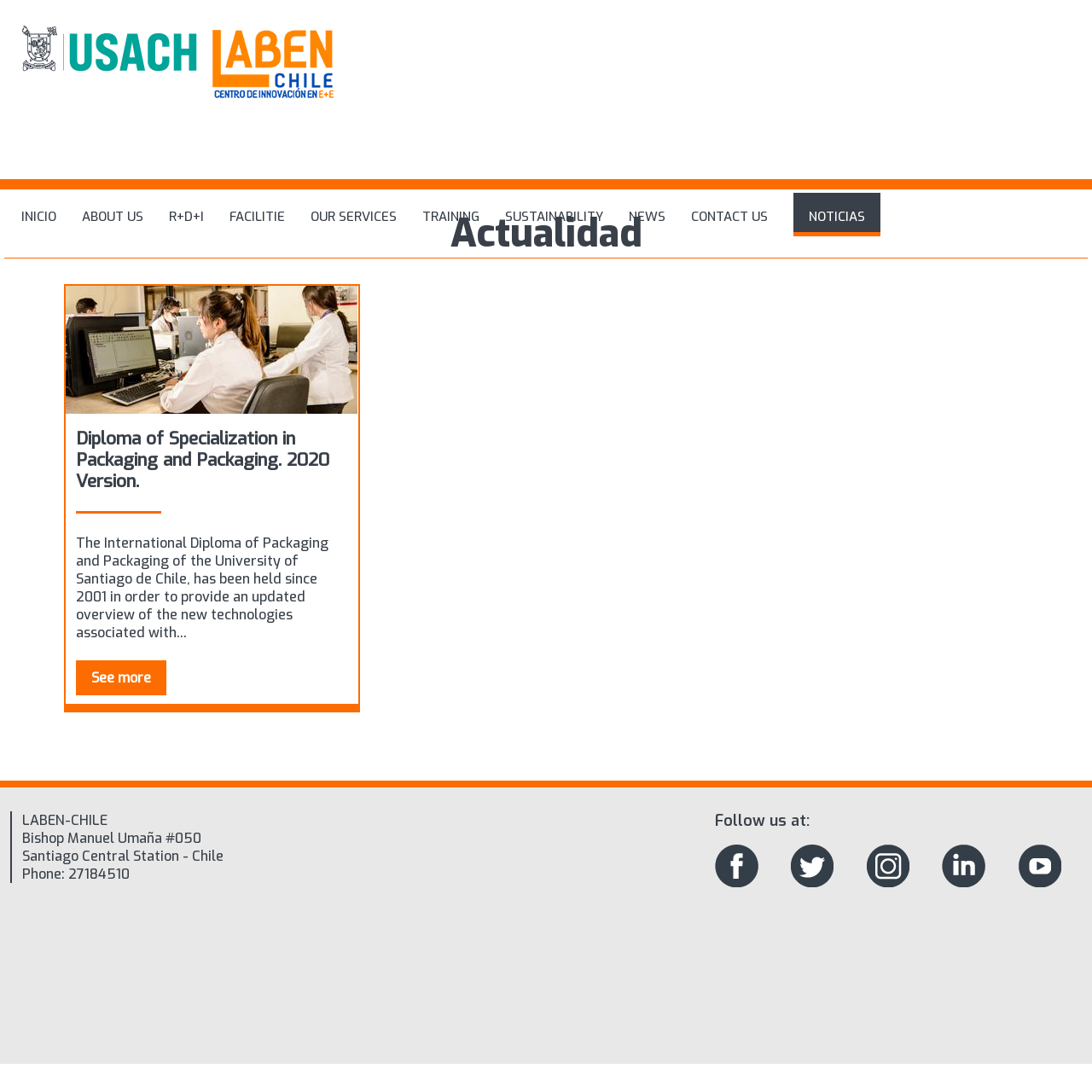Answer the following query with a single word or phrase:
What is the name of the research and development section?

R+D+I